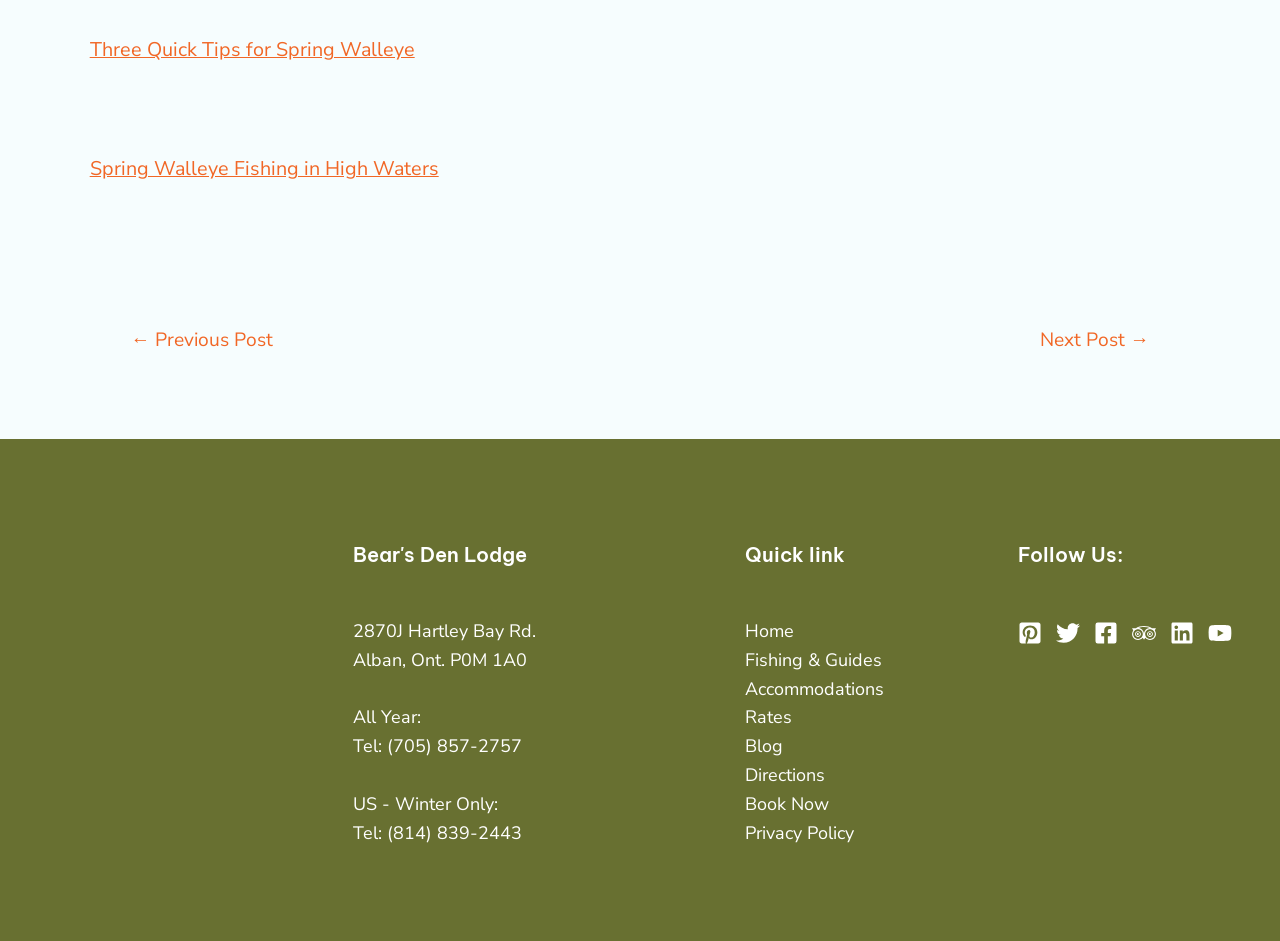What is the phone number for US - Winter Only?
Could you answer the question in a detailed manner, providing as much information as possible?

I found the phone number for US - Winter Only by looking at the footer section of the webpage, where the phone number is listed as '(814) 839-2443'.